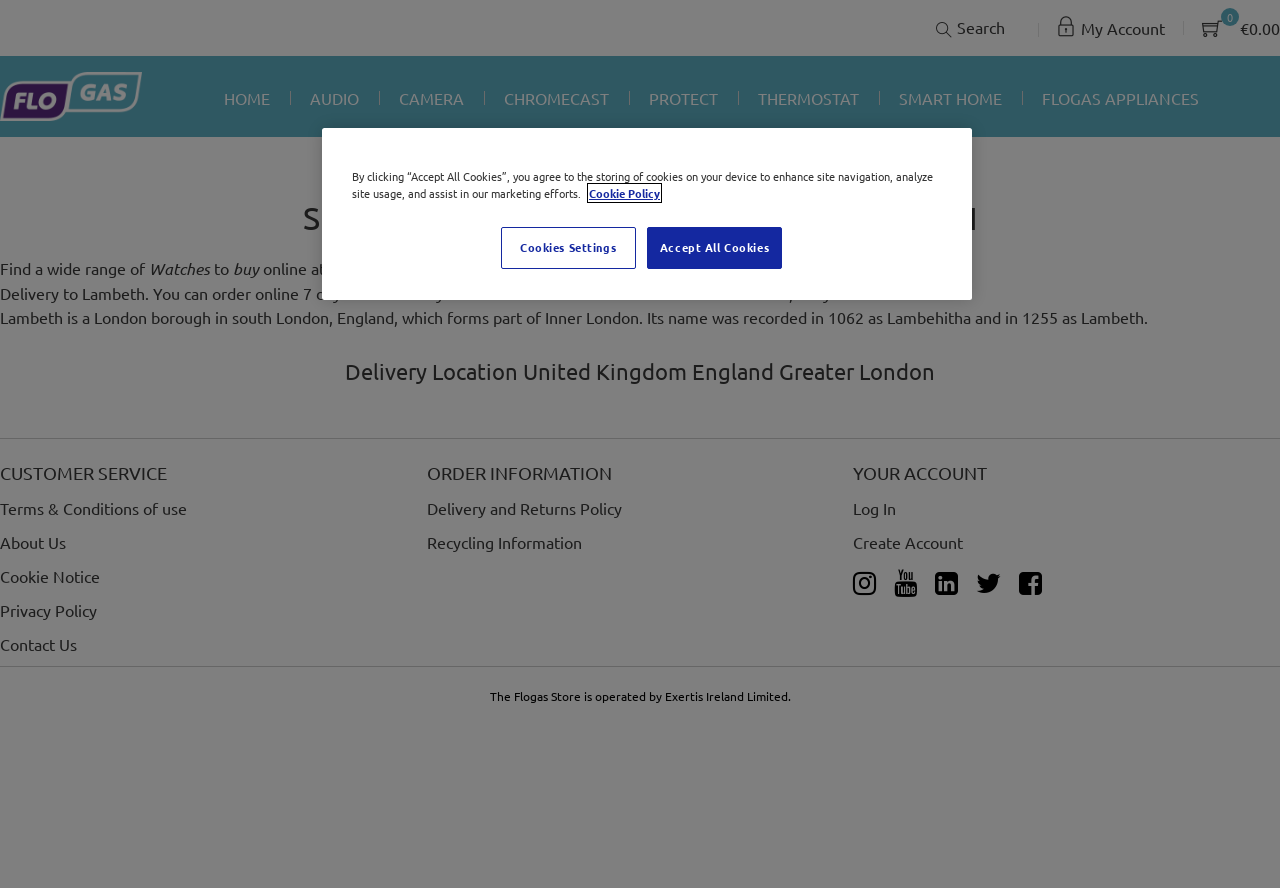Please study the image and answer the question comprehensively:
What is the website's customer service section?

I found the answer by looking at the static text element at [0.0, 0.521, 0.13, 0.544] which says 'CUSTOMER SERVICE' and is followed by a layout table with links to terms and conditions, about us, cookie notice, privacy policy, and contact us.